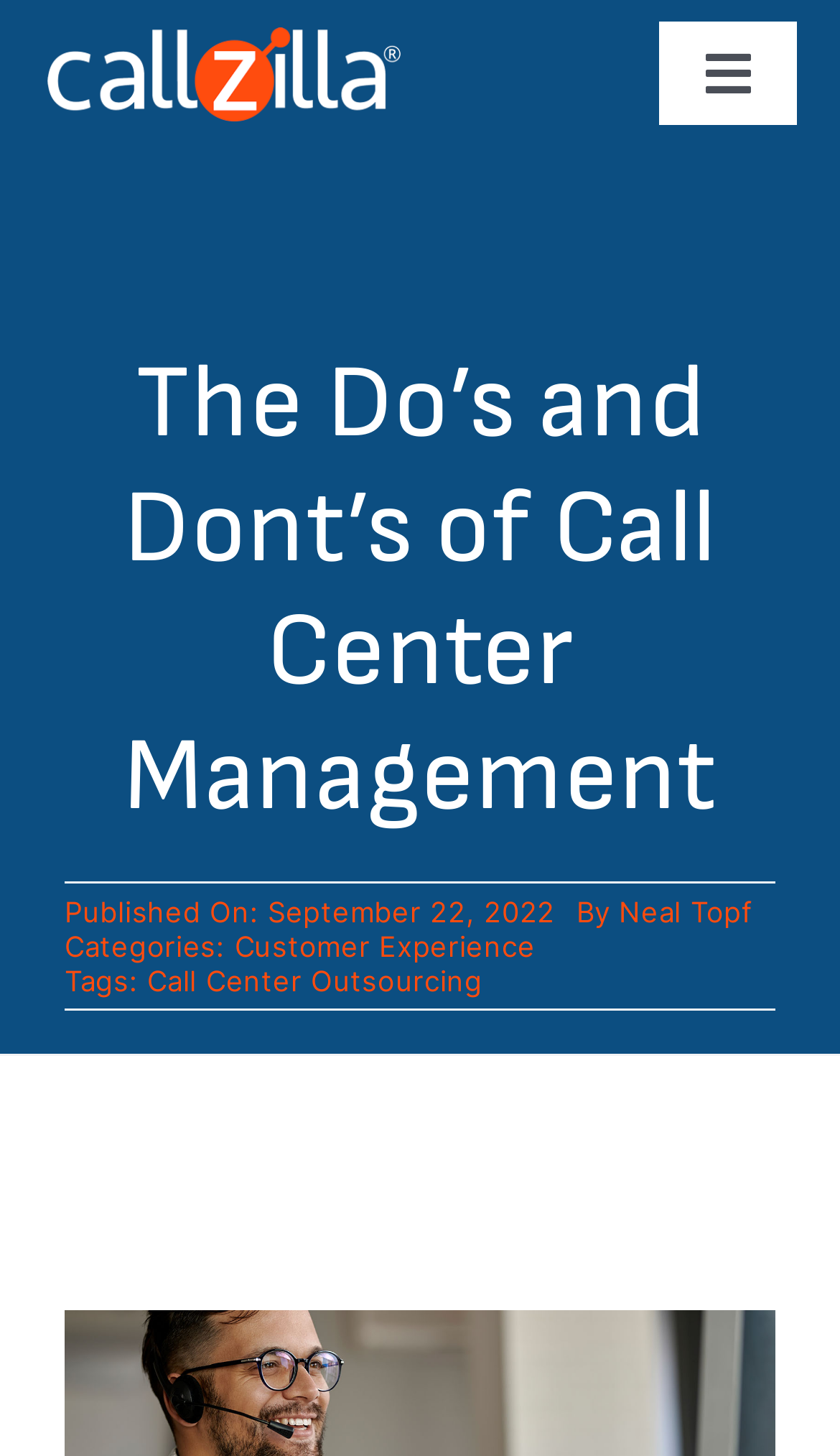Summarize the webpage comprehensively, mentioning all visible components.

The webpage is about Call Center Management, specifically discussing the do's and don'ts of managing a call center. At the top left, there is a link and a white logo, which are likely part of the website's branding. To the right of these elements, there is a navigation menu labeled "Main Menu" with a toggle button to expand or collapse it.

Below the navigation menu, there is a prominent heading that reads "The Do’s and Dont’s of Call Center Management". This heading spans most of the width of the page. Underneath the heading, there is a publication date "September 22, 2022" and an author's name "Neal Topf" with a link to their profile.

Further down, there are categories and tags related to the article, including "Customer Experience" and "Call Center Outsourcing", which are clickable links. At the very bottom of the page, there is a "Go to Top" link with an arrow icon, allowing users to quickly navigate back to the top of the page.